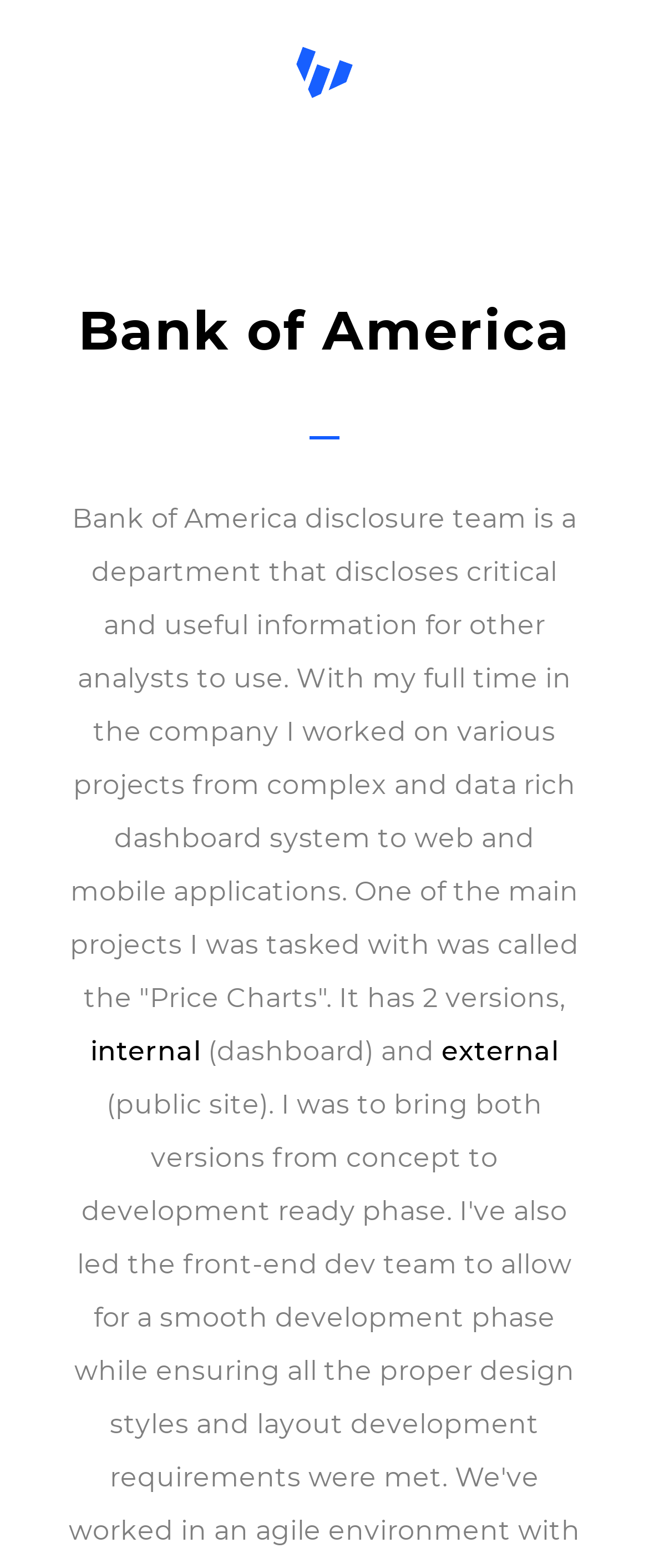Give a detailed account of the webpage, highlighting key information.

The webpage appears to be a personal portfolio page for Rumate Razi, with a focus on their work experience at Bank of America. 

At the top of the page, there is a link with an accompanying image on either side. The link is centered, with one image slightly to the left and the other slightly to the right.

Below this, there is a heading that reads "Bank of America". Underneath this heading, there is a paragraph of text that describes Rumate Razi's role in the Bank of America disclosure team. The text explains that they worked on various projects, including complex dashboard systems and web and mobile applications. 

The paragraph continues to describe one of the main projects Rumate Razi worked on, called the "Price Charts", which has two versions: an internal version and an external version. The text is divided into three separate sections, with "internal" and "external" highlighted as separate points.